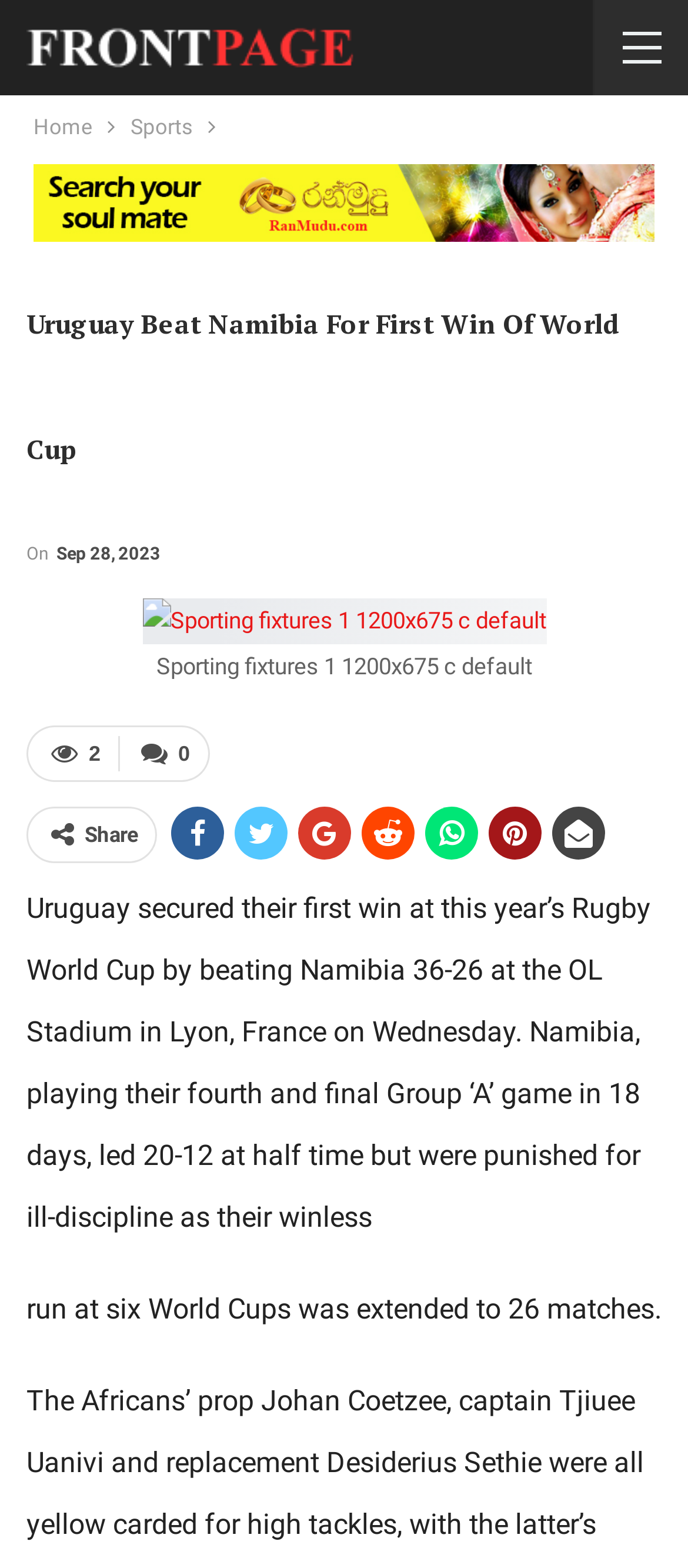Using the element description: "Angela Reed", determine the bounding box coordinates. The coordinates should be in the format [left, top, right, bottom], with values between 0 and 1.

None